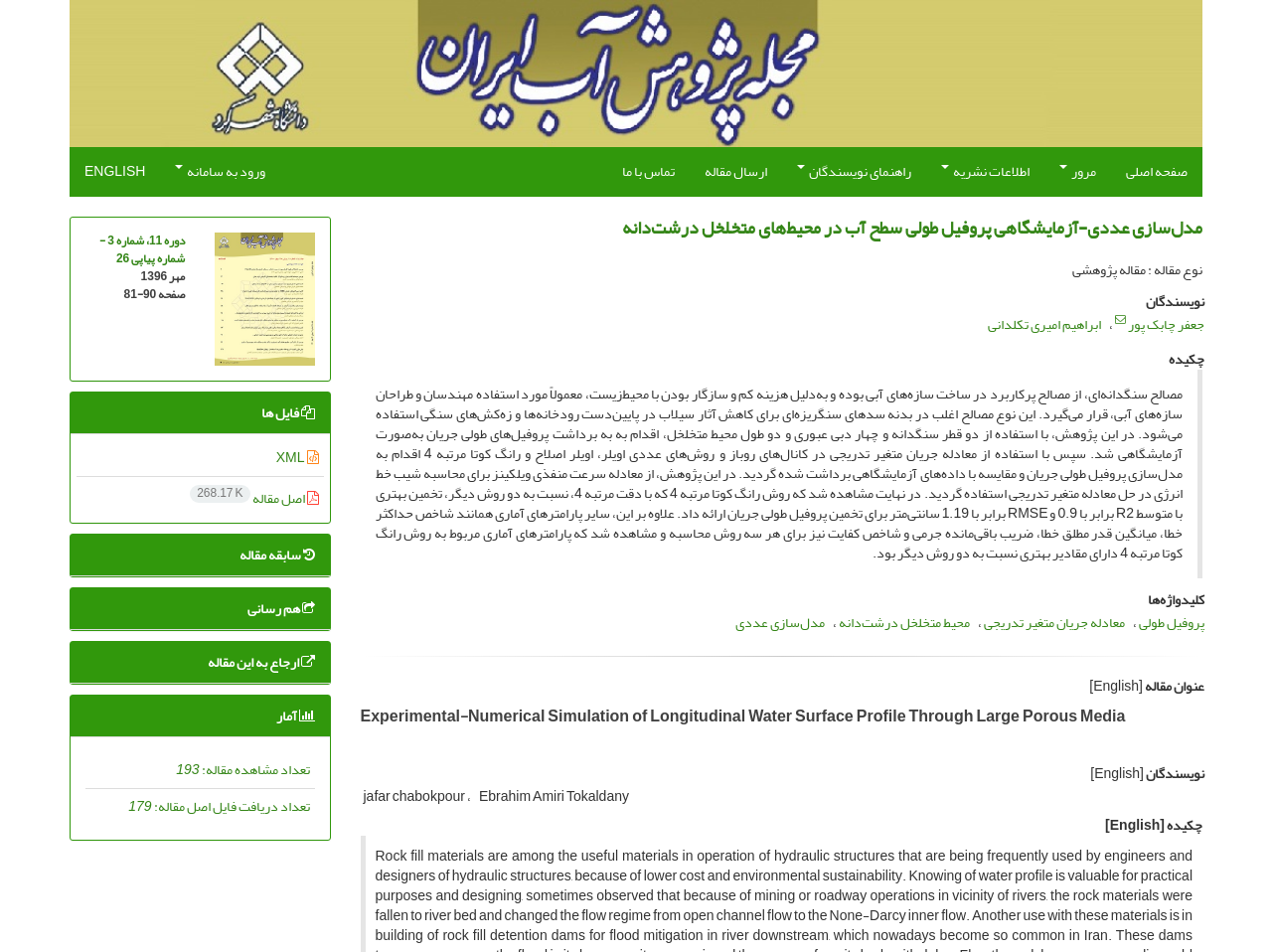Please provide the bounding box coordinates for the element that needs to be clicked to perform the following instruction: "Contact us". The coordinates should be given as four float numbers between 0 and 1, i.e., [left, top, right, bottom].

[0.477, 0.154, 0.542, 0.206]